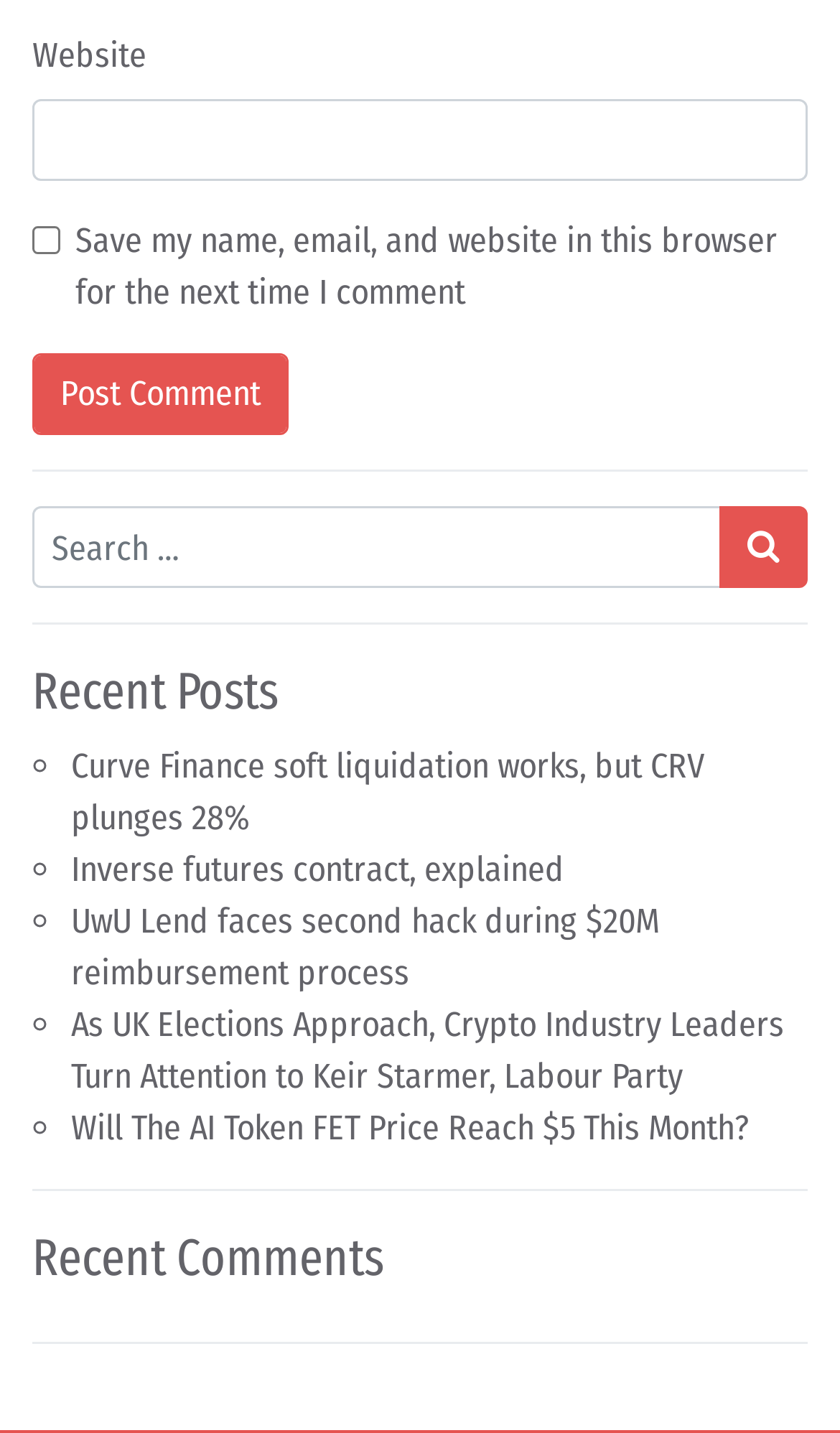What is the category of the links listed under 'Recent Comments'?
Answer the question with a single word or phrase derived from the image.

Comments